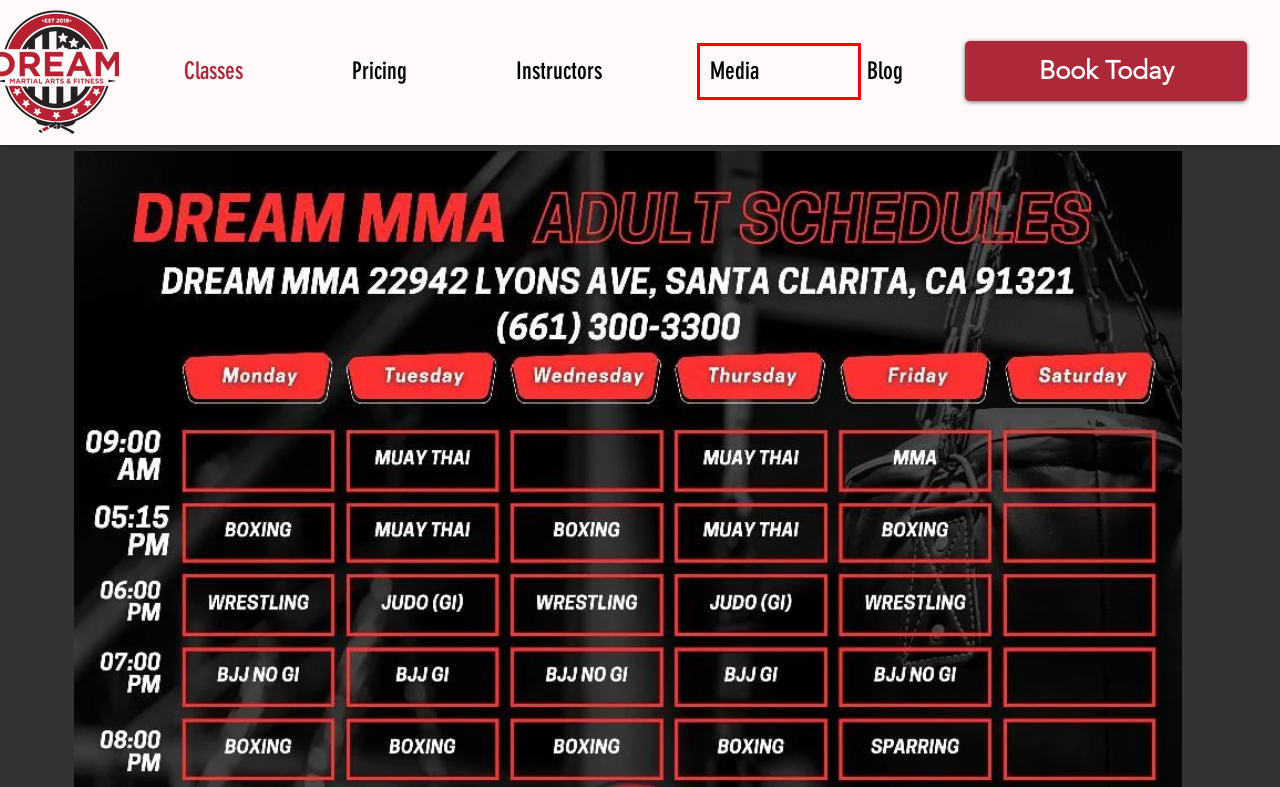You have been given a screenshot of a webpage, where a red bounding box surrounds a UI element. Identify the best matching webpage description for the page that loads after the element in the bounding box is clicked. Options include:
A. Media | Dream Martial Arts and Fitness | United States
B. Instructors | Dream Martial Arts and Fitness | United States
C. Pricing | Dream Martial Arts and Fitness | United States
D. Privacy Policy | Dream MMA
E. Blog | Dream Martial Arts and Fitness | United States
F. Return Policy | Dream MMA
G. Book Online | Dream Martial Arts and Fitness | United States
H. Terms and Conditions | Dream MMA

A